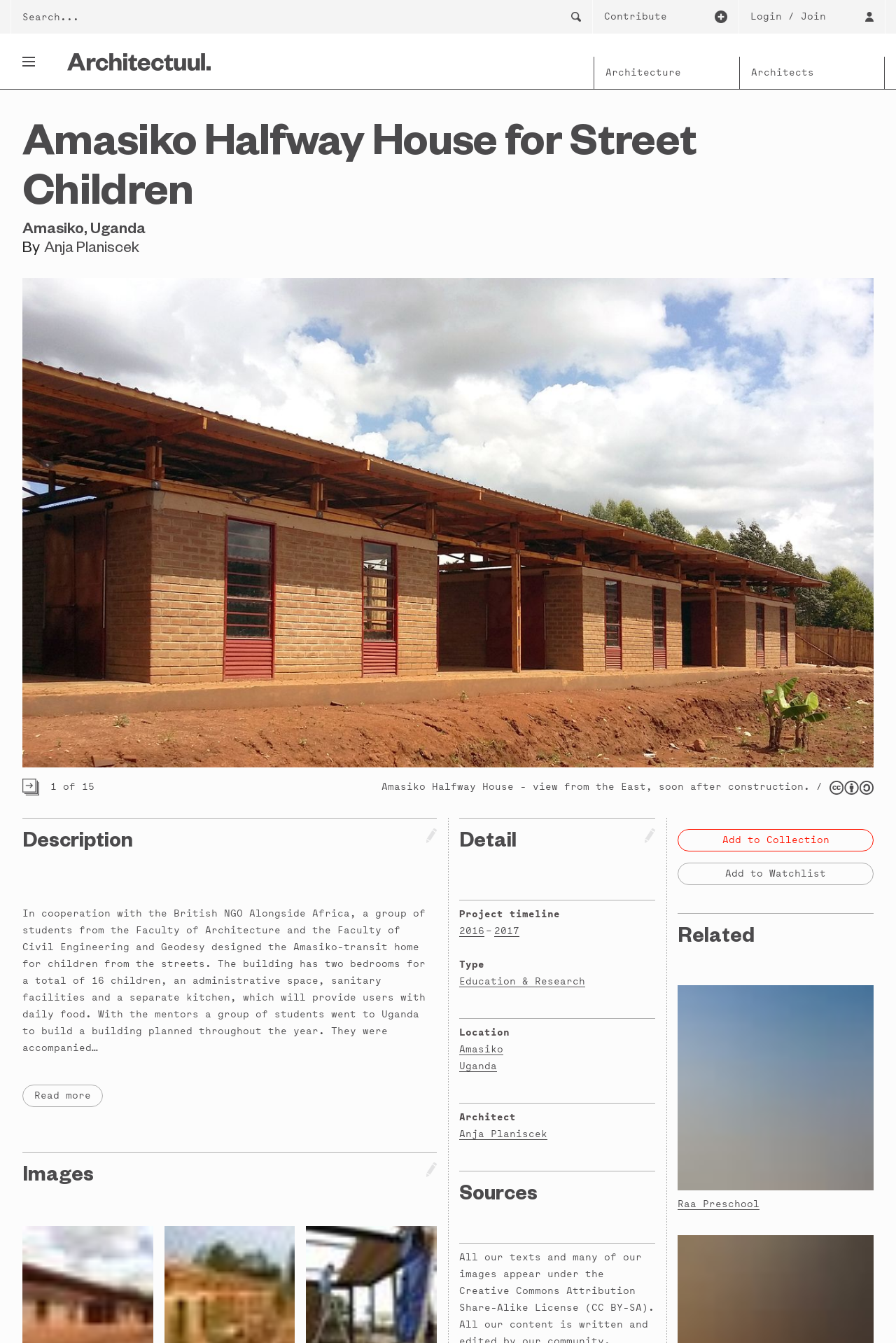Look at the image and write a detailed answer to the question: 
Who is the architect of the Amasiko Halfway House?

The architect of the Amasiko Halfway House can be found in the link element with the text 'Anja Planiscek' below the heading element.